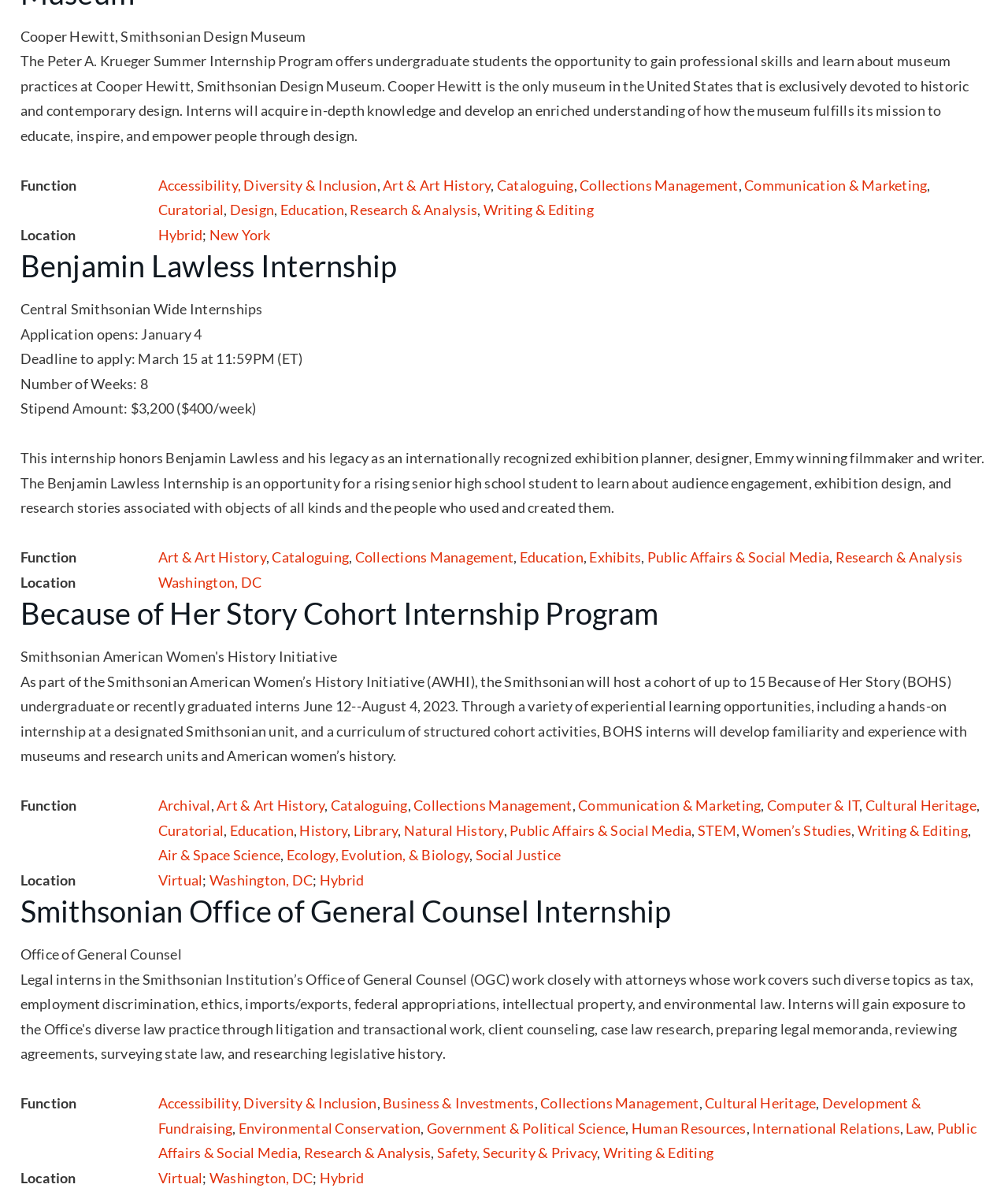What is the location of the Because of Her Story Cohort Internship Program?
Using the visual information, answer the question in a single word or phrase.

Virtual; Washington, DC; Hybrid